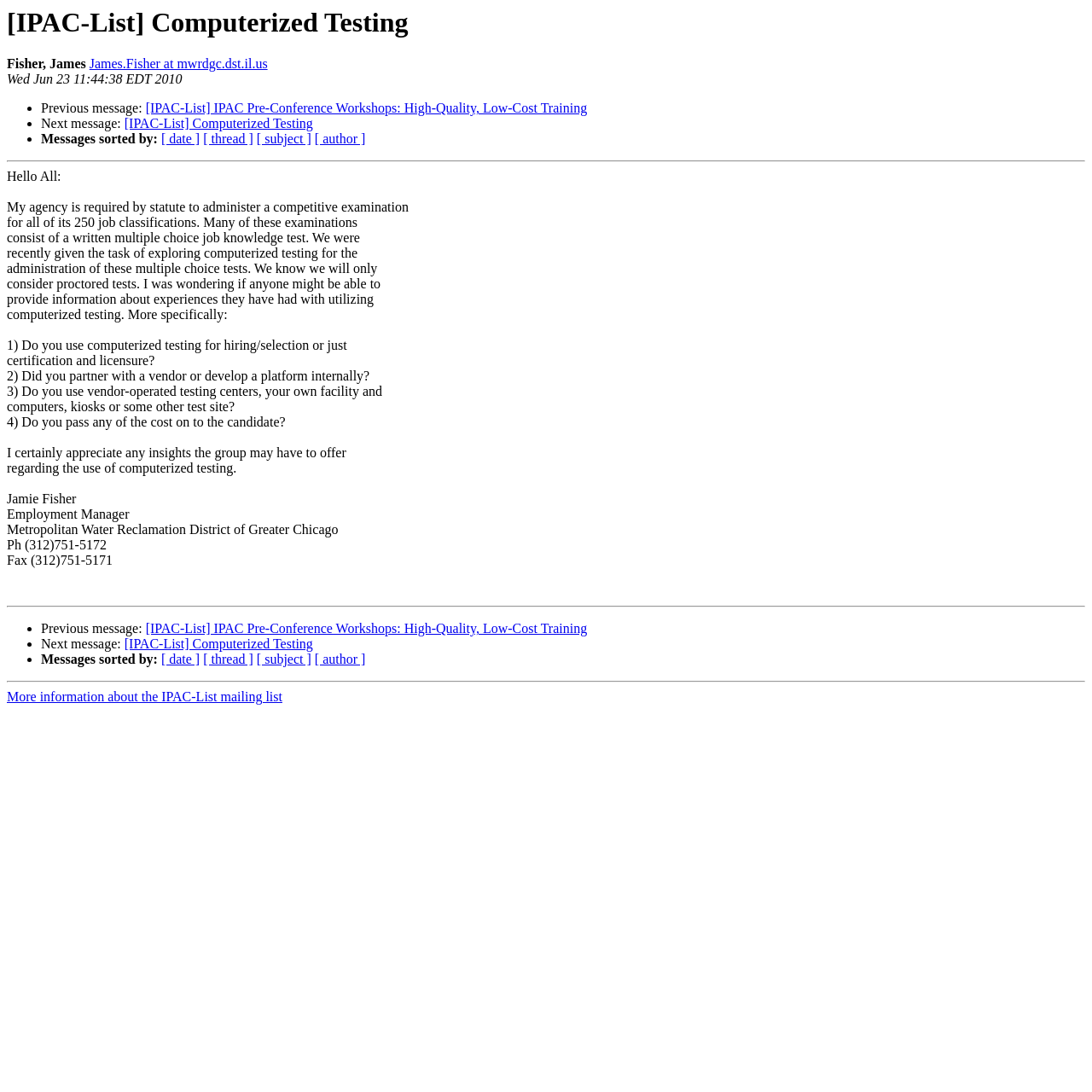Identify the headline of the webpage and generate its text content.

[IPAC-List] Computerized Testing